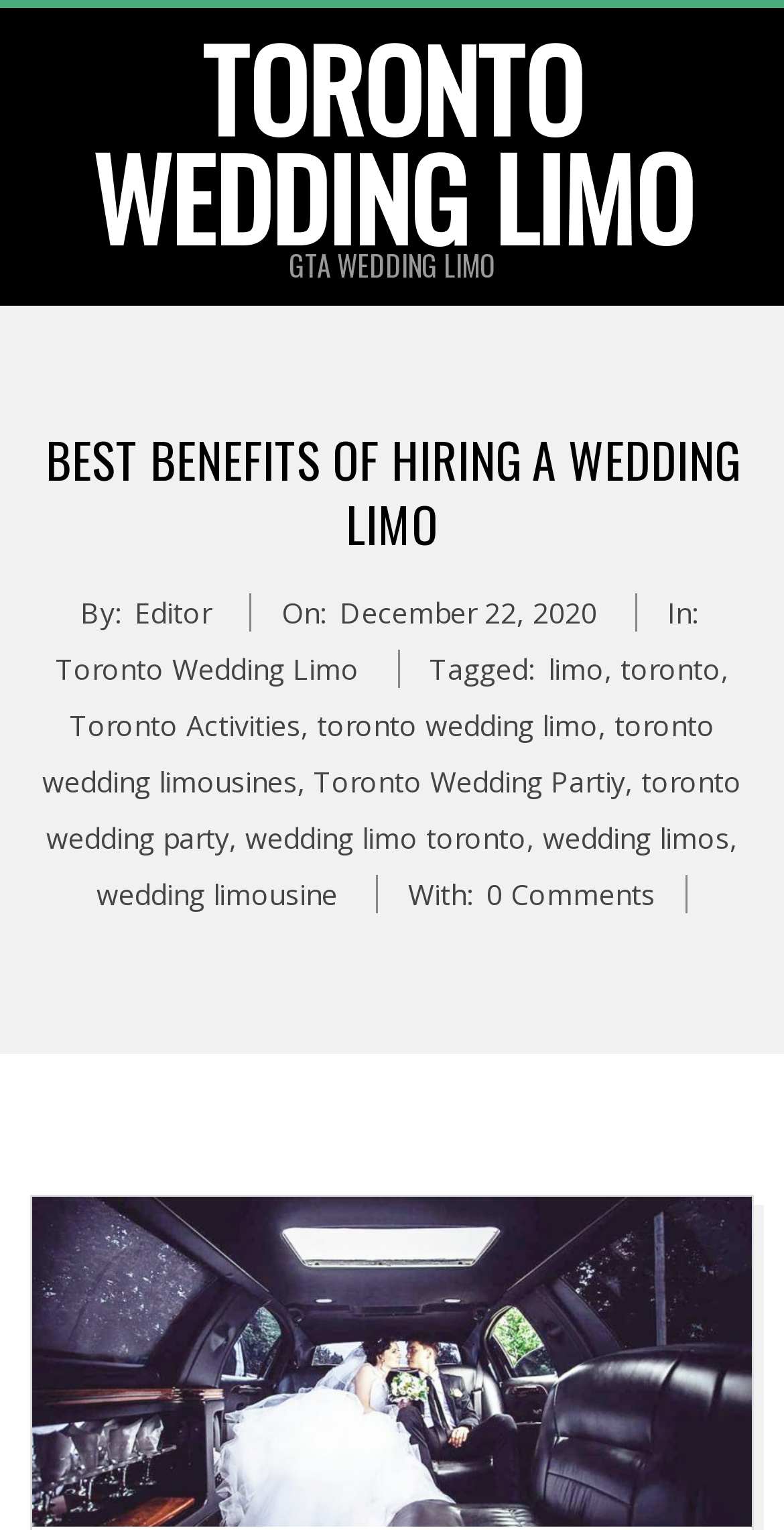Predict the bounding box coordinates of the UI element that matches this description: "Microsoft Word". The coordinates should be in the format [left, top, right, bottom] with each value between 0 and 1.

None